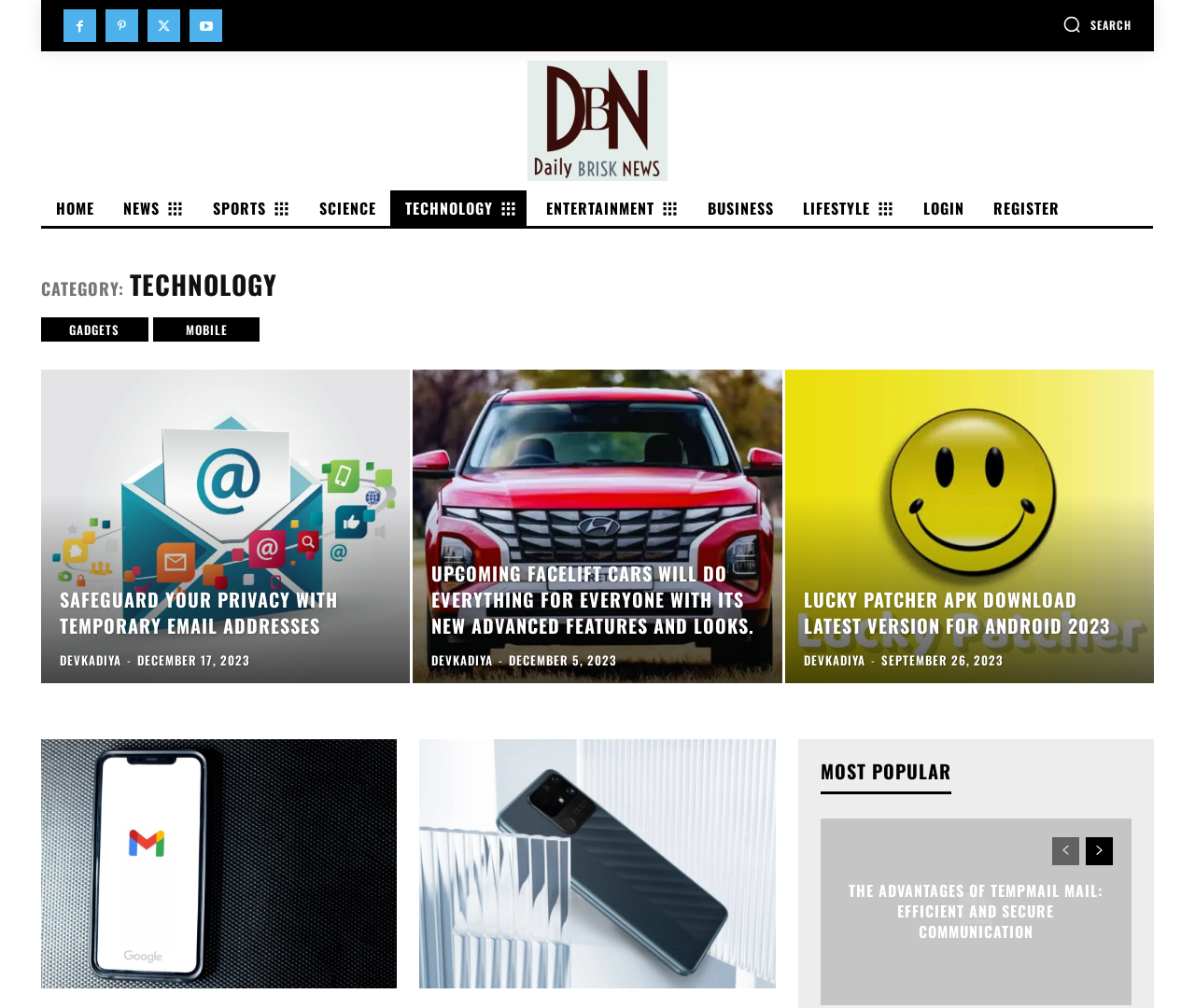Find the bounding box coordinates for the area that must be clicked to perform this action: "Search for something".

[0.889, 0.014, 0.947, 0.033]